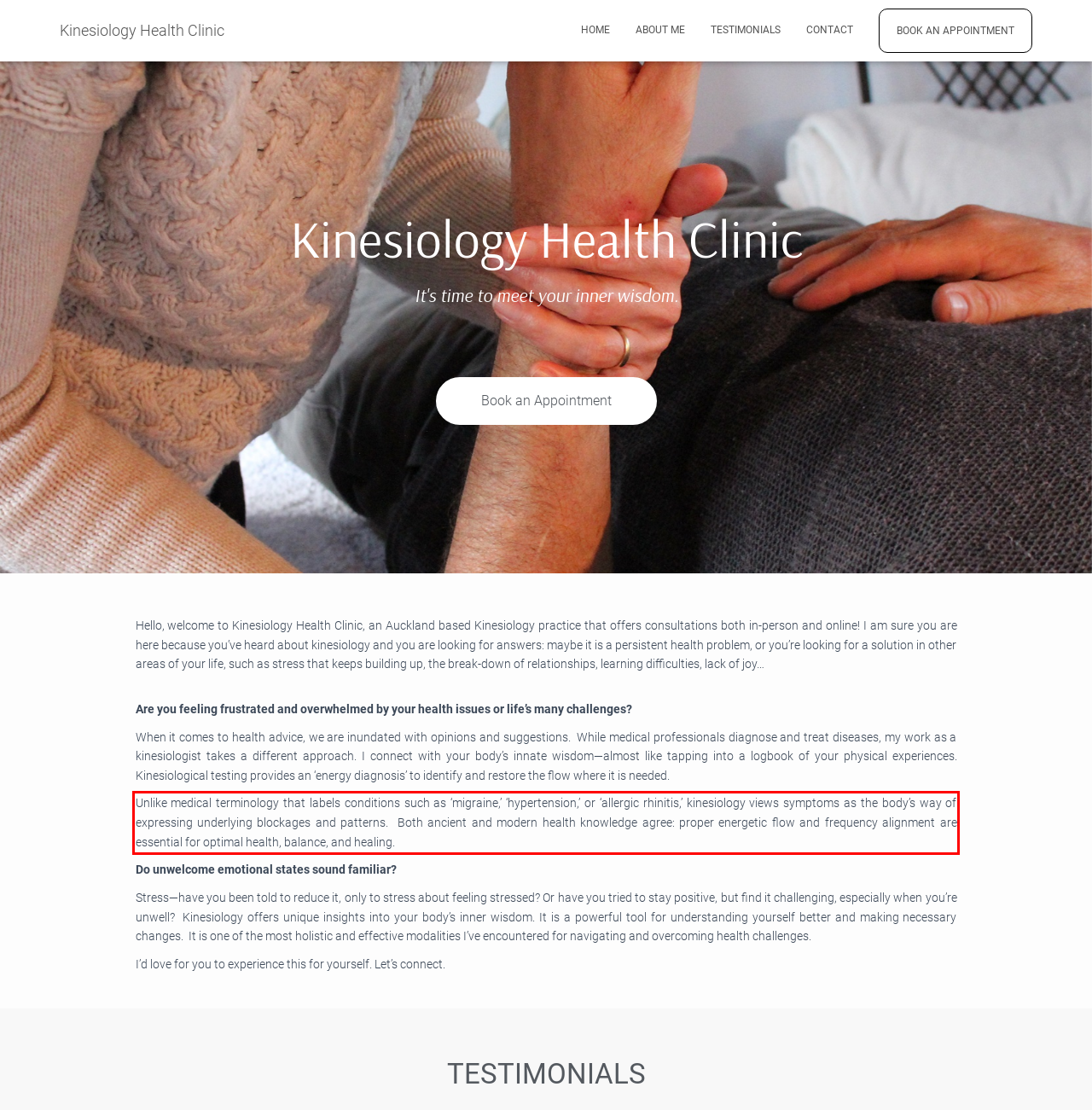Within the screenshot of a webpage, identify the red bounding box and perform OCR to capture the text content it contains.

Unlike medical terminology that labels conditions such as ‘migraine,’ ‘hypertension,’ or ‘allergic rhinitis,’ kinesiology views symptoms as the body’s way of expressing underlying blockages and patterns. Both ancient and modern health knowledge agree: proper energetic flow and frequency alignment are essential for optimal health, balance, and healing.